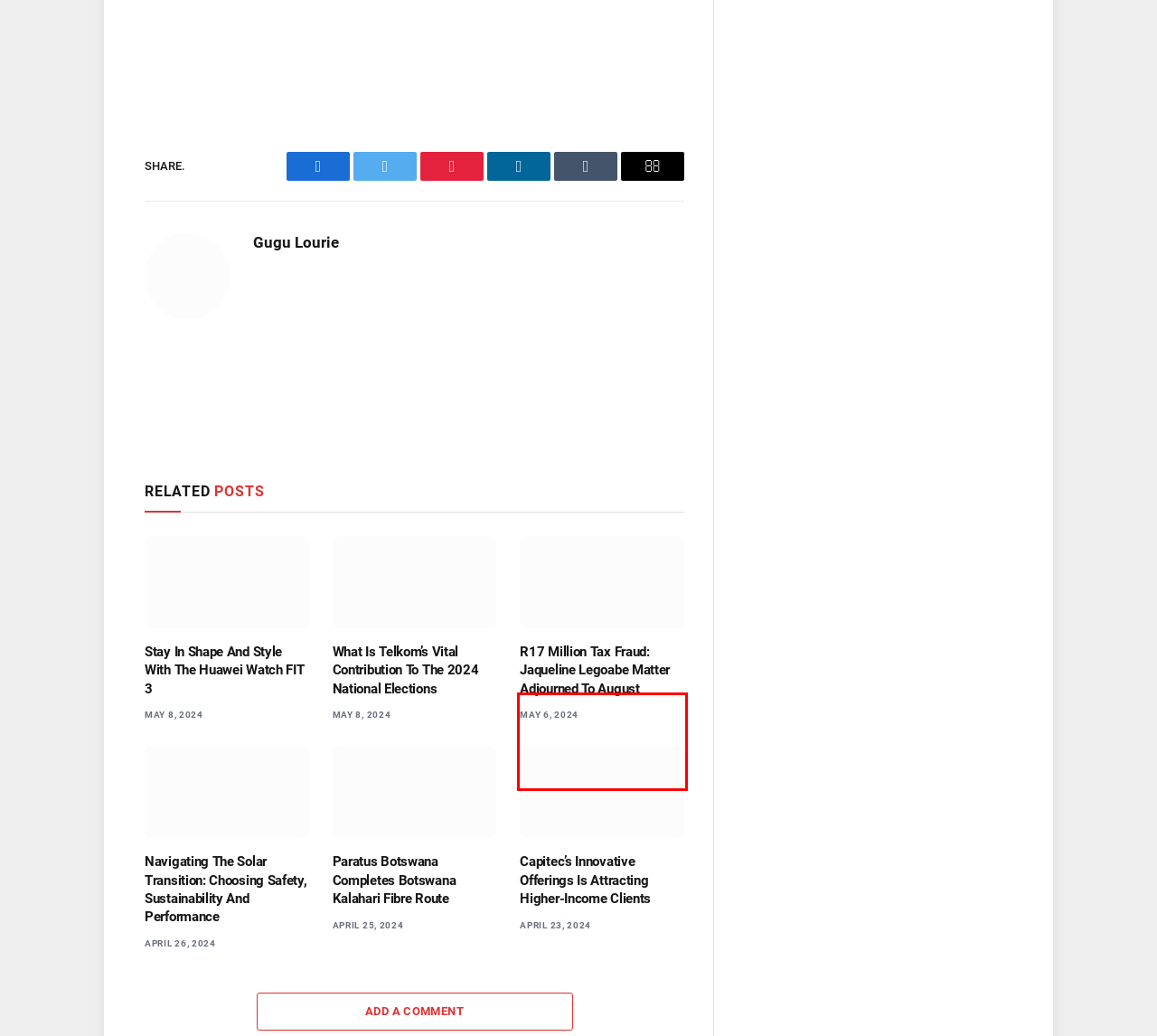Please examine the screenshot provided, which contains a red bounding box around a UI element. Select the webpage description that most accurately describes the new page displayed after clicking the highlighted element. Here are the candidates:
A. About | TechFinancials
B. Paratus Botswana Completes Botswana Kalahari Fibre Route
C. TechFinancials - Reliable Tech News
D. Stay In Shape And Style With The Huawei Watch FIT 3
E. R17 Million Tax Fraud: Jaqueline Legoabe Matter Adjourned To August
F. Capitec's Innovative Offerings Is Attracting Higher-Income Clients | TechFinancials
G. Navigating The Solar Transition: Choosing Safety, Sustainability And Performance
H. What Is Telkom's Vital Contribution To The 2024 National Elections

F